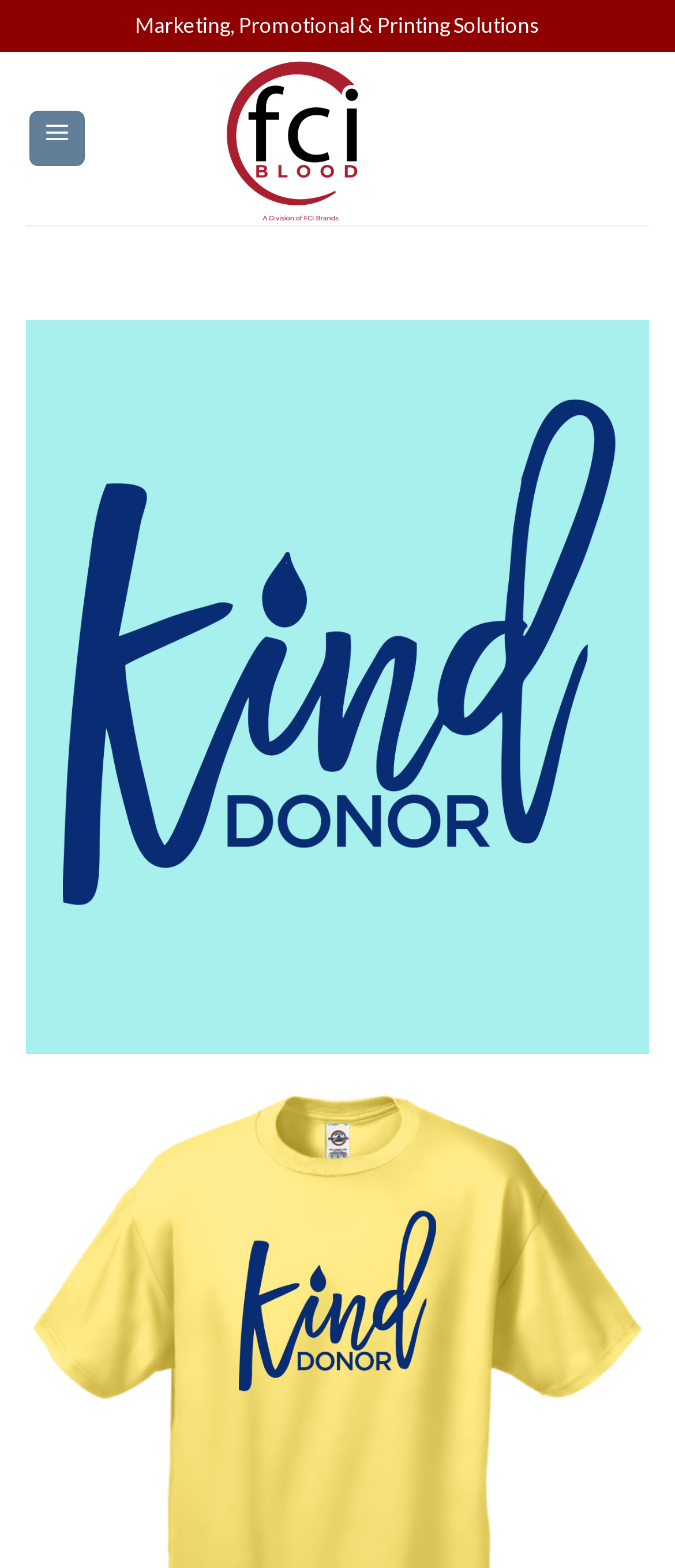What is the theme of the webpage?
Look at the image and provide a detailed response to the question.

The meta description mentions kindness, and the purpose of the shirt is to spread kindness. This suggests that the overall theme of the webpage is related to promoting kindness.